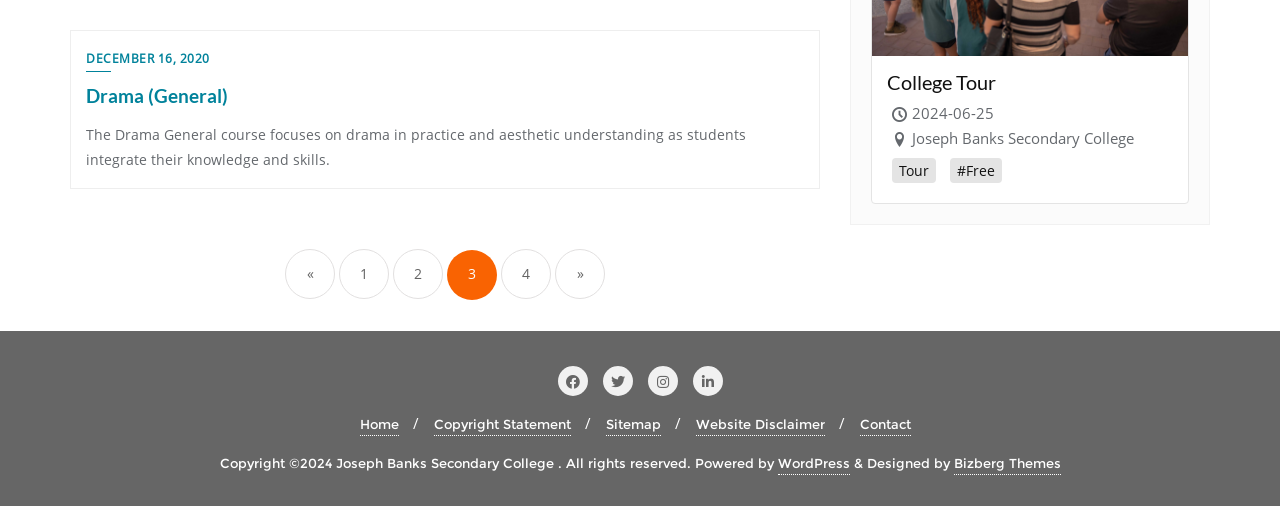How many links are in the navigation section? Examine the screenshot and reply using just one word or a brief phrase.

5